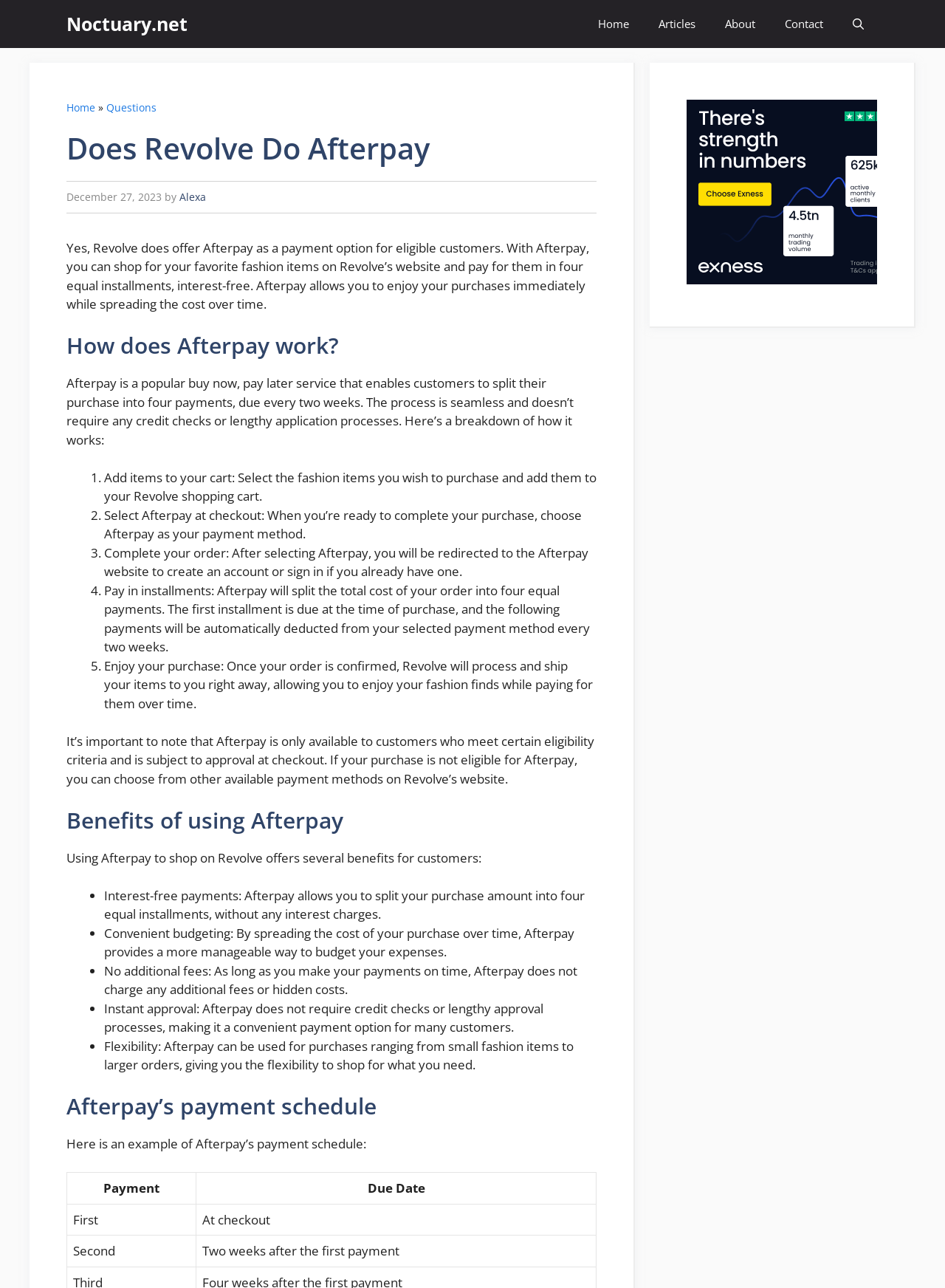Kindly provide the bounding box coordinates of the section you need to click on to fulfill the given instruction: "Click on the 'Home' link".

[0.617, 0.0, 0.681, 0.037]